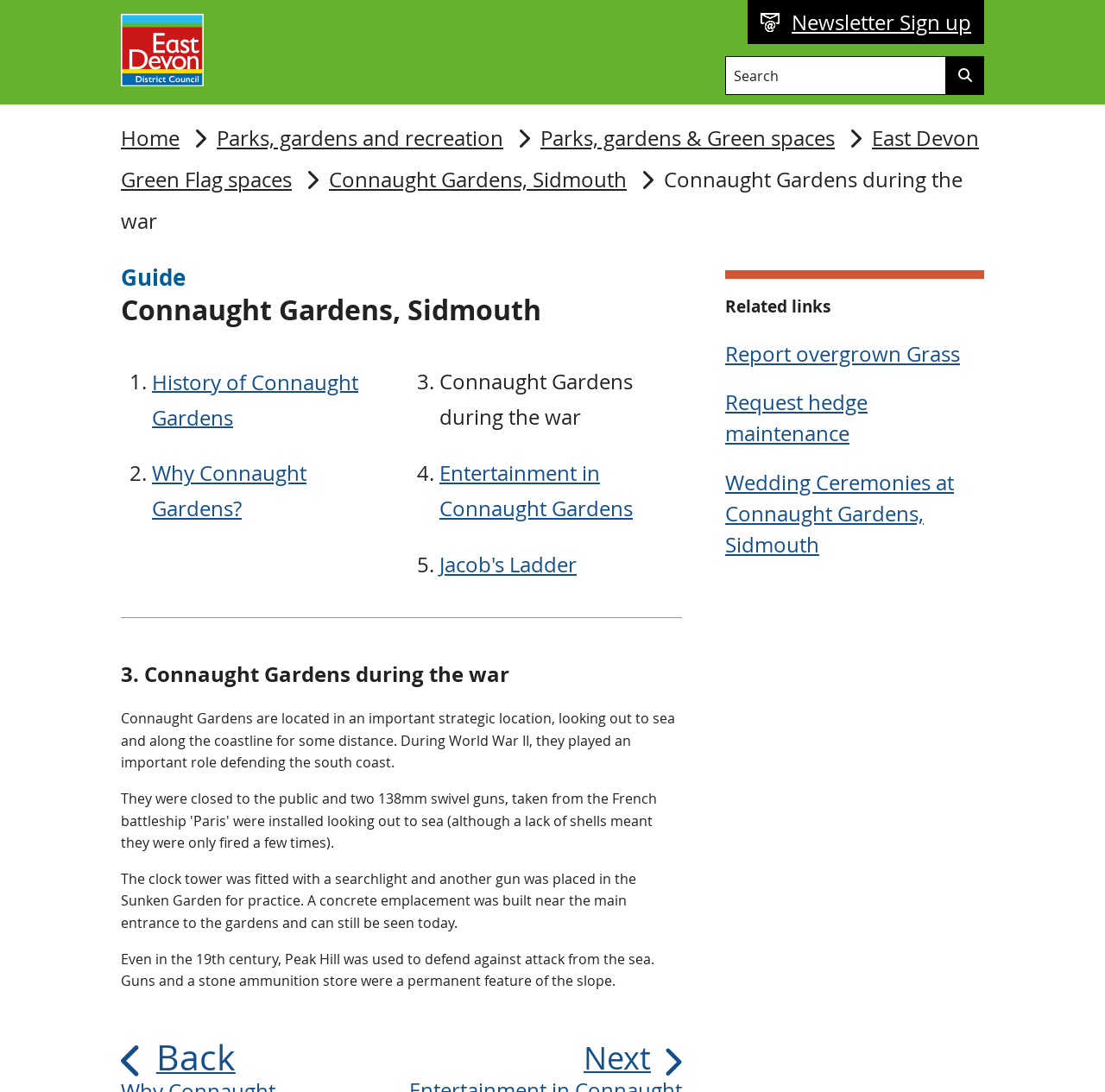Please provide a one-word or short phrase answer to the question:
What is the purpose of the concrete emplacement built near the main entrance?

Defending